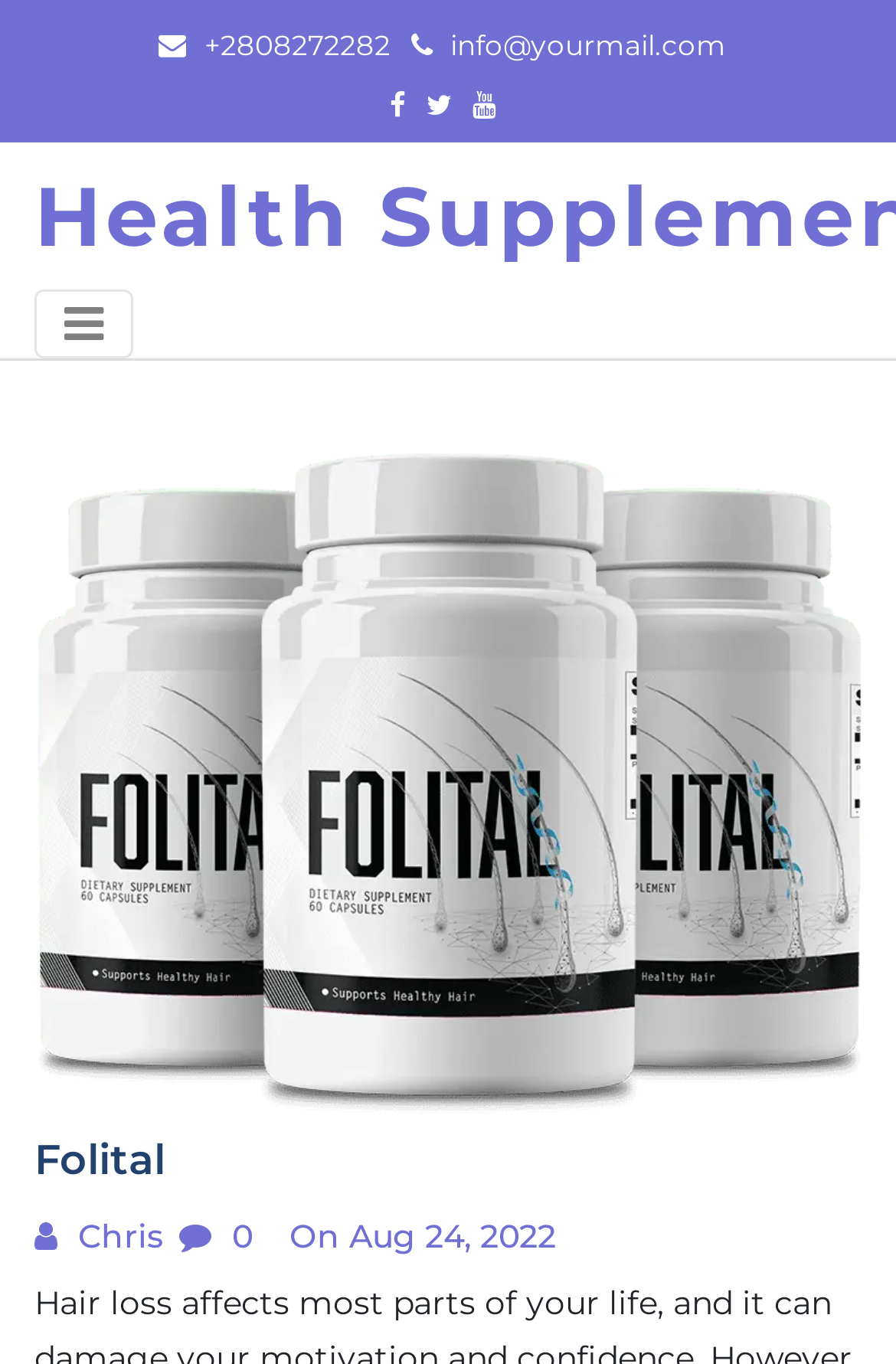Given the description of the UI element: "Chris", predict the bounding box coordinates in the form of [left, top, right, bottom], with each value being a float between 0 and 1.

[0.077, 0.891, 0.182, 0.922]